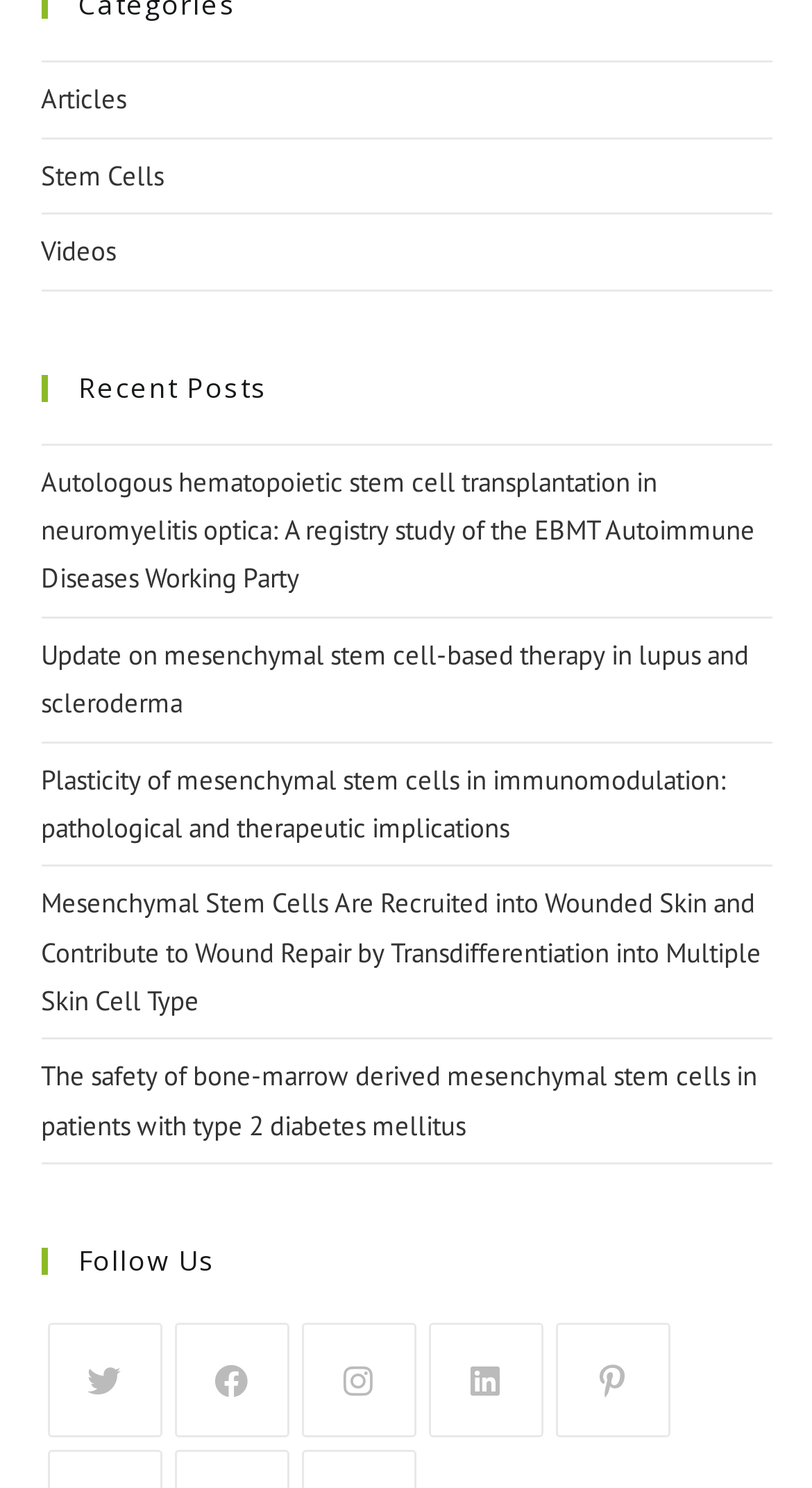Given the description: "Articles", determine the bounding box coordinates of the UI element. The coordinates should be formatted as four float numbers between 0 and 1, [left, top, right, bottom].

[0.05, 0.055, 0.155, 0.079]